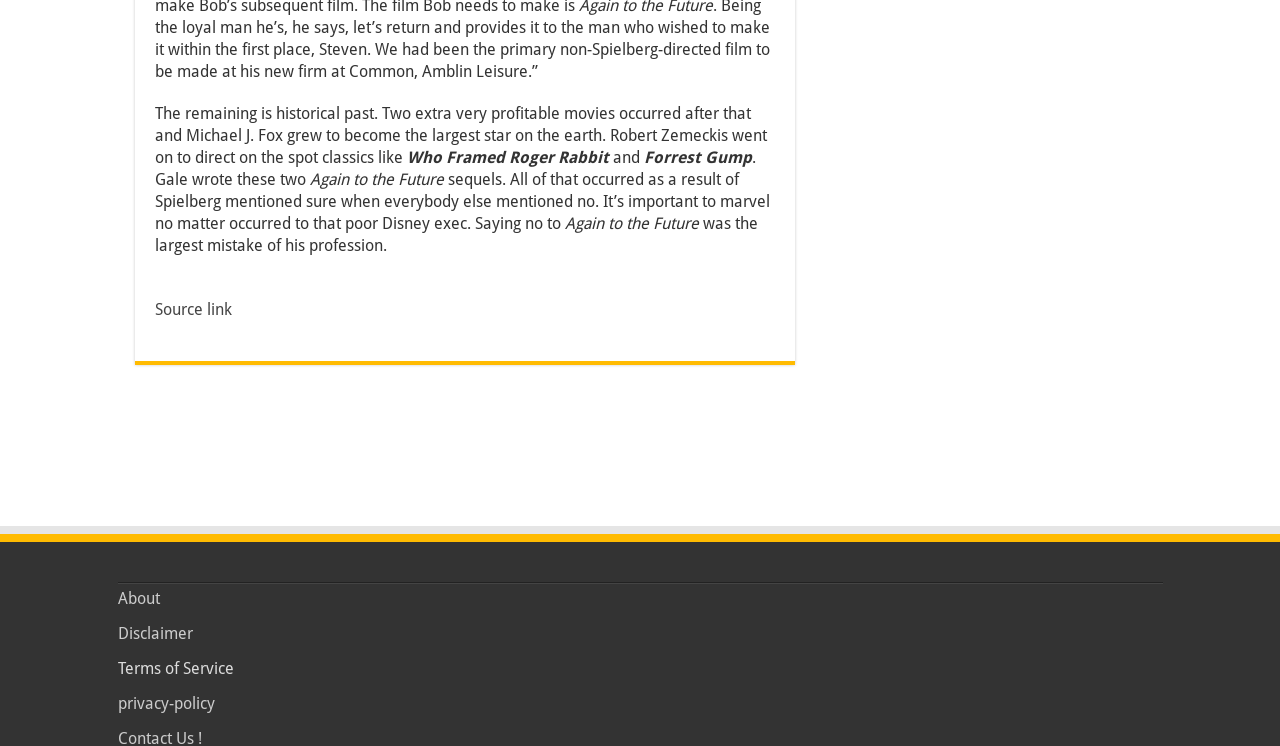What is the profession of Michael J. Fox?
Provide a detailed and well-explained answer to the question.

From the context of the text, it is clear that Michael J. Fox is an actor, as he is mentioned as becoming the 'biggest star on the earth'.